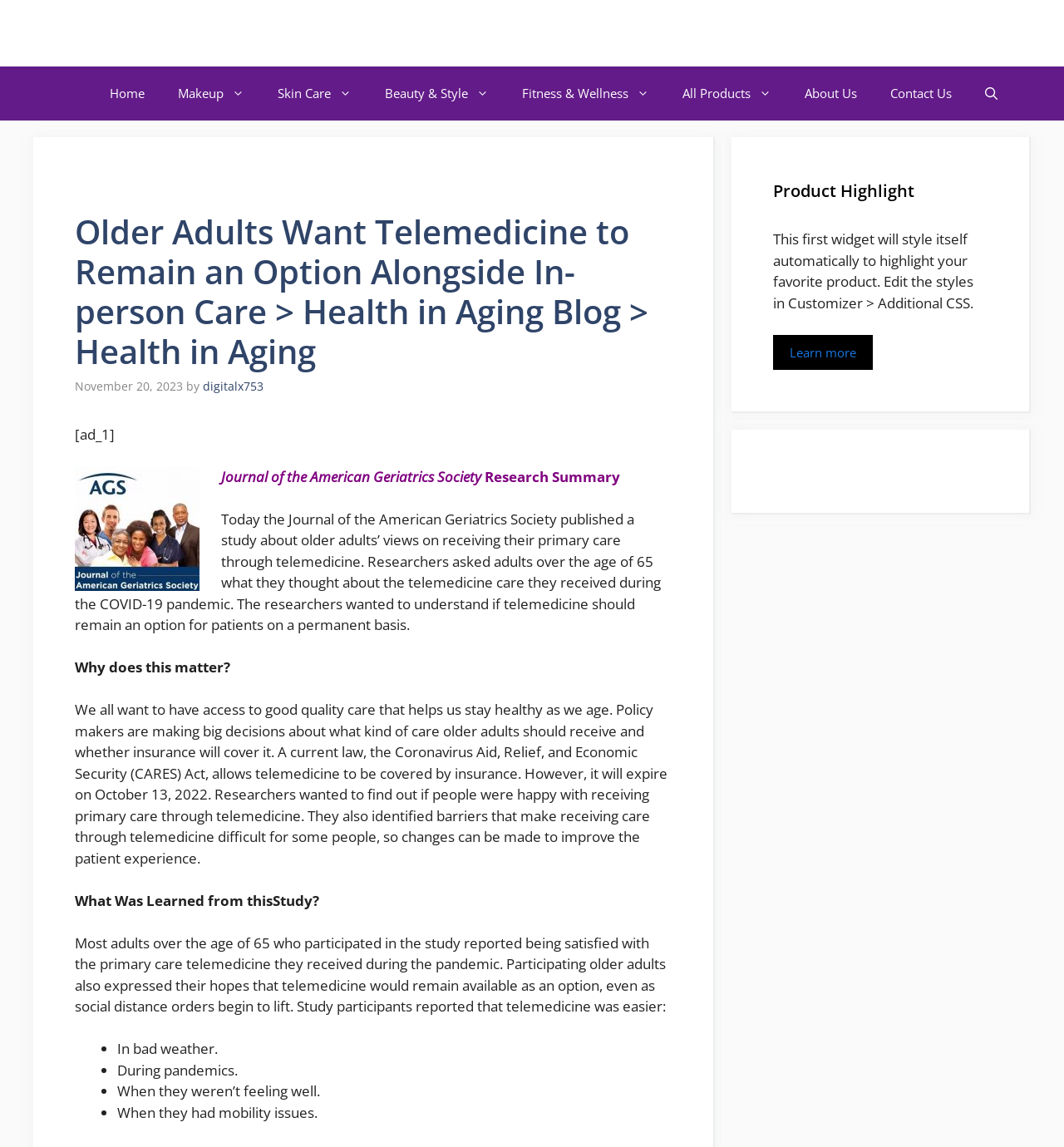Please examine the image and answer the question with a detailed explanation:
What is the name of the journal mentioned in the article?

I read the article and found the name of the journal mentioned, which is 'Journal of the American Geriatrics Society'.